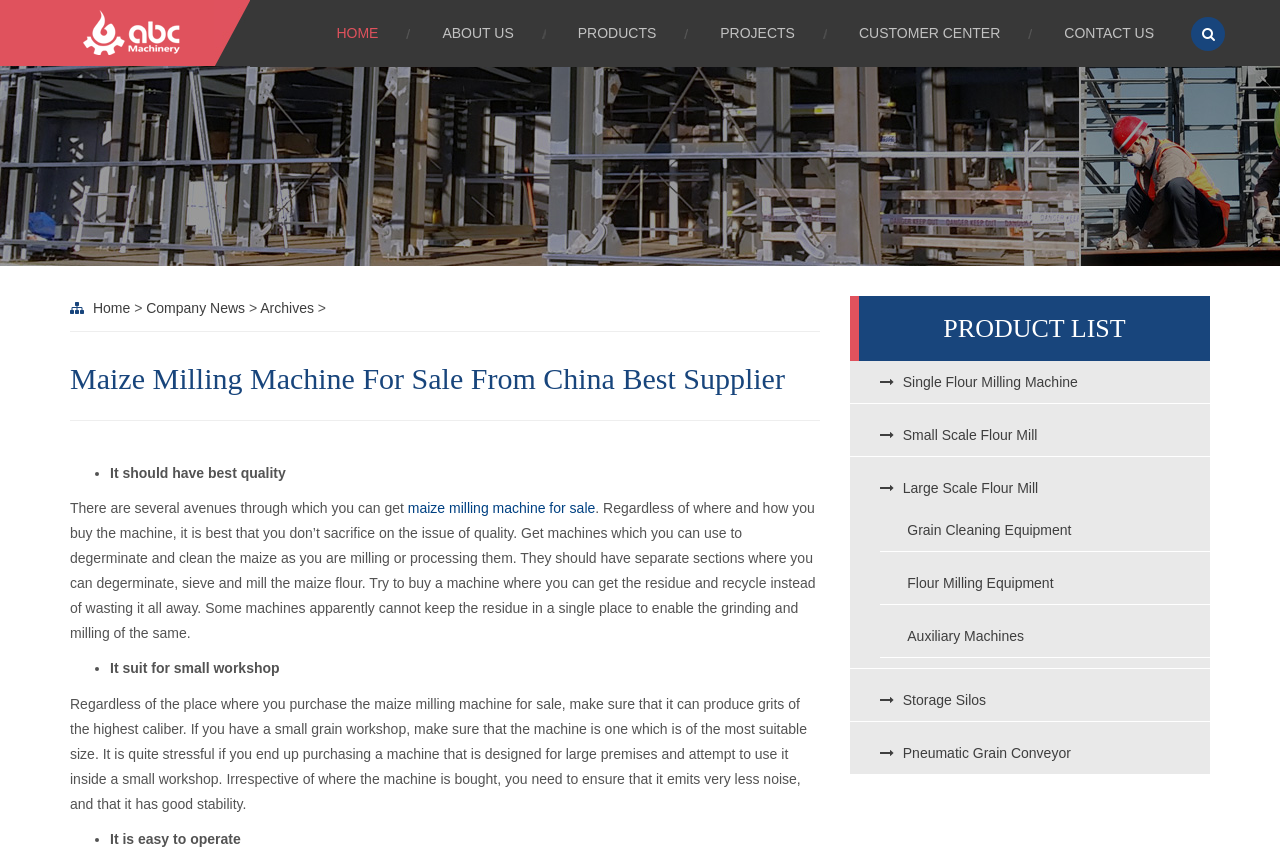Can you determine the bounding box coordinates of the area that needs to be clicked to fulfill the following instruction: "Click on the Single Flour Milling Machine link"?

[0.687, 0.418, 0.945, 0.467]